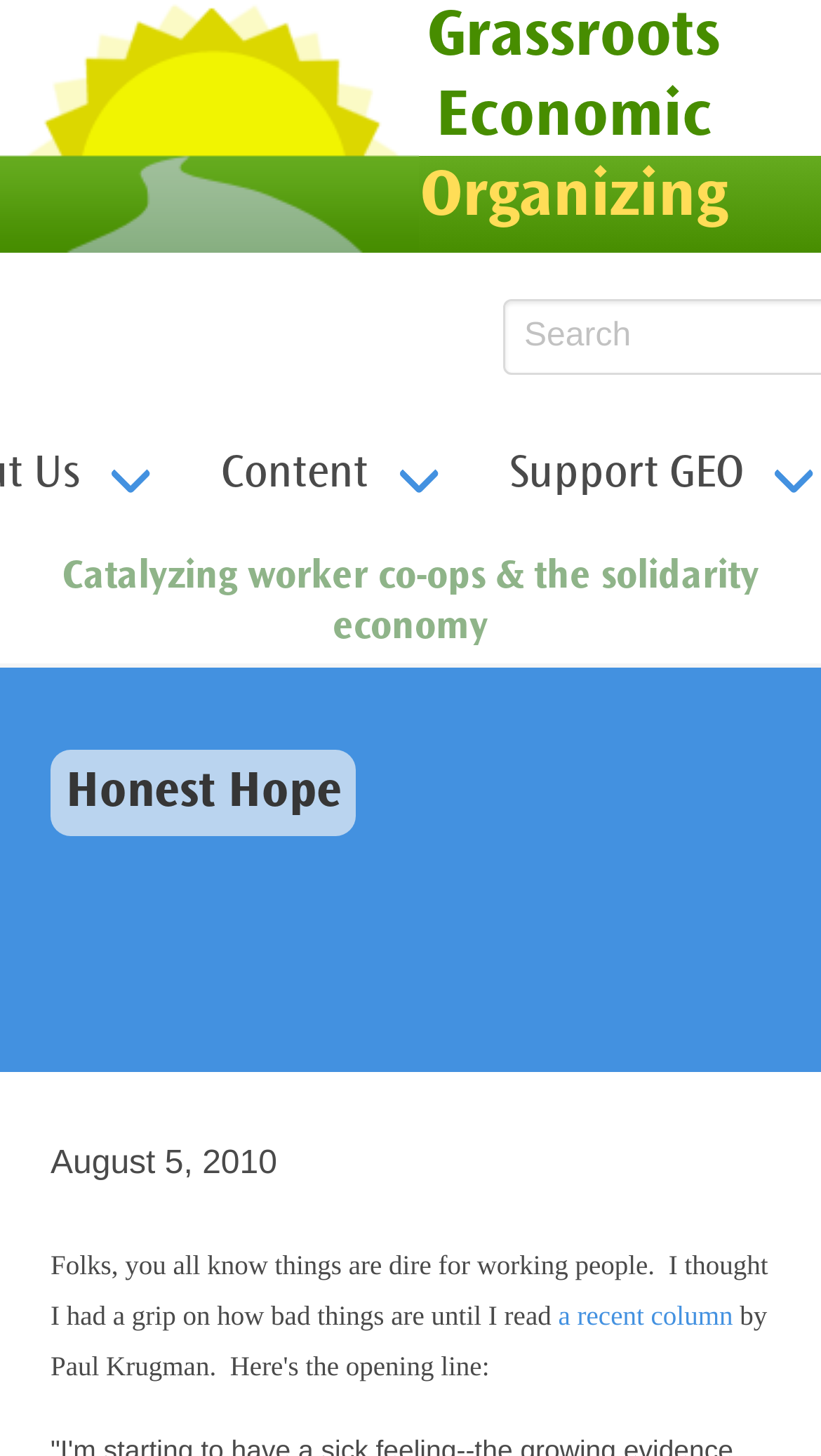What is the main theme of the article?
Look at the image and construct a detailed response to the question.

The main theme of the article can be inferred from the StaticText elements 'Folks, you all know things are dire for working people.' and 'I thought I had a grip on how bad things are until I read...'. These elements indicate that the article is discussing the economic struggles faced by working people.